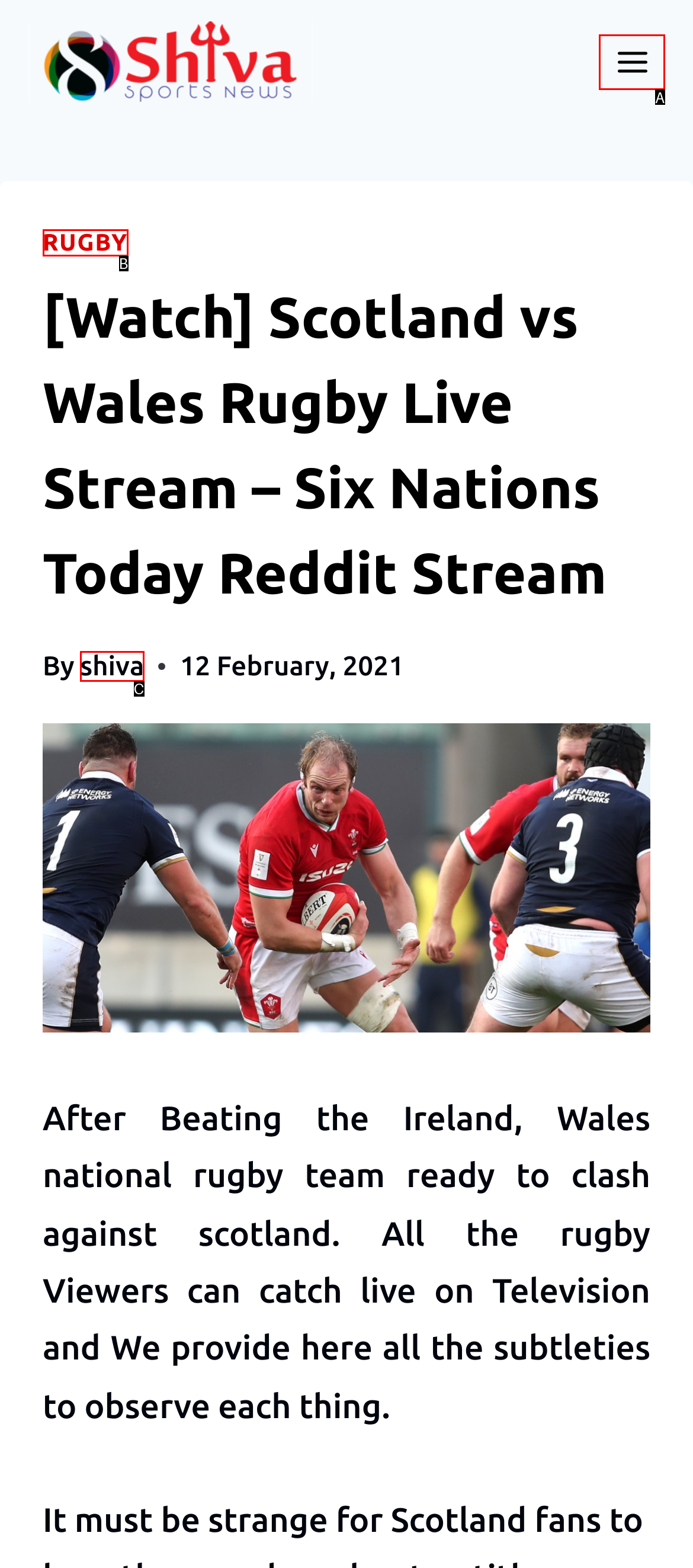Match the element description: Rugby to the correct HTML element. Answer with the letter of the selected option.

B